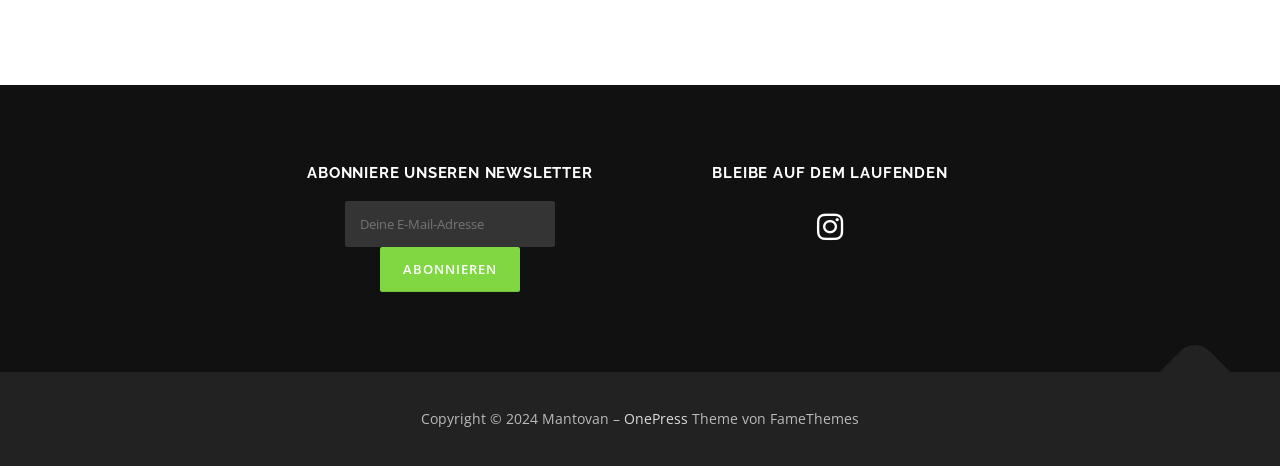Determine the bounding box for the described UI element: "December 11, 2009".

None